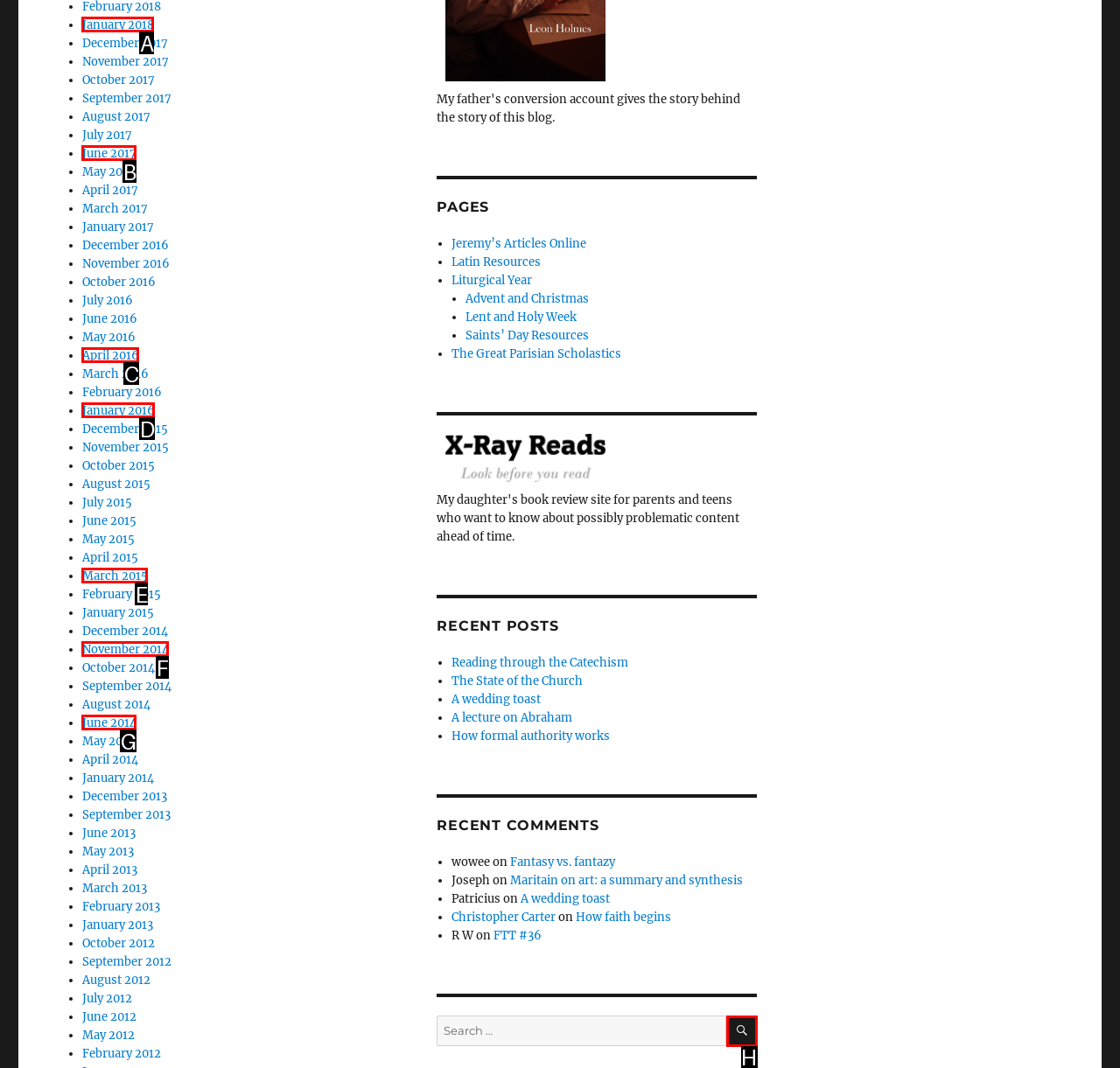Tell me which one HTML element best matches the description: Search Answer with the option's letter from the given choices directly.

H